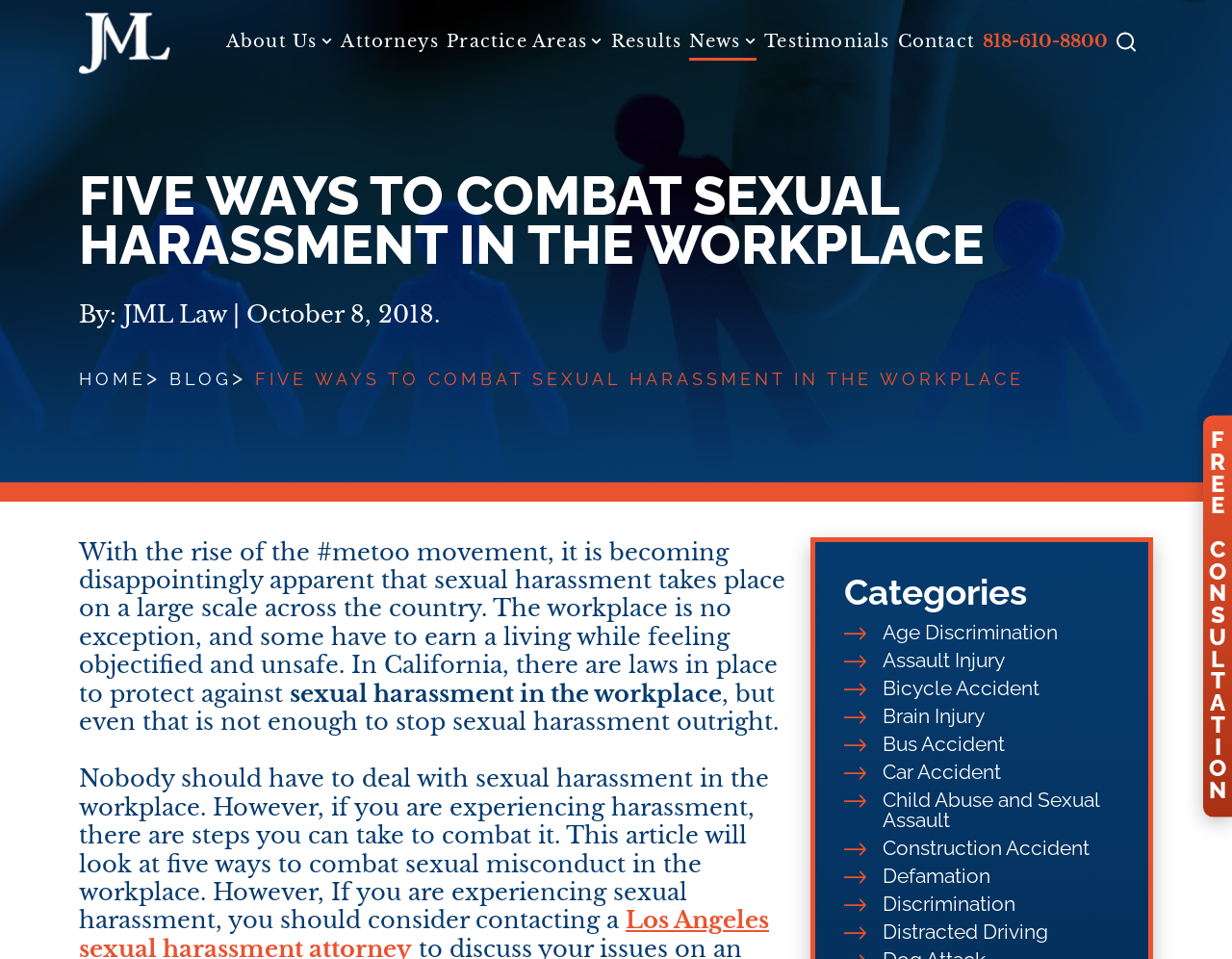Could you please study the image and provide a detailed answer to the question:
What is the name of the law firm?

Based on the logo and the links on the webpage, it appears that the law firm is JML Law.